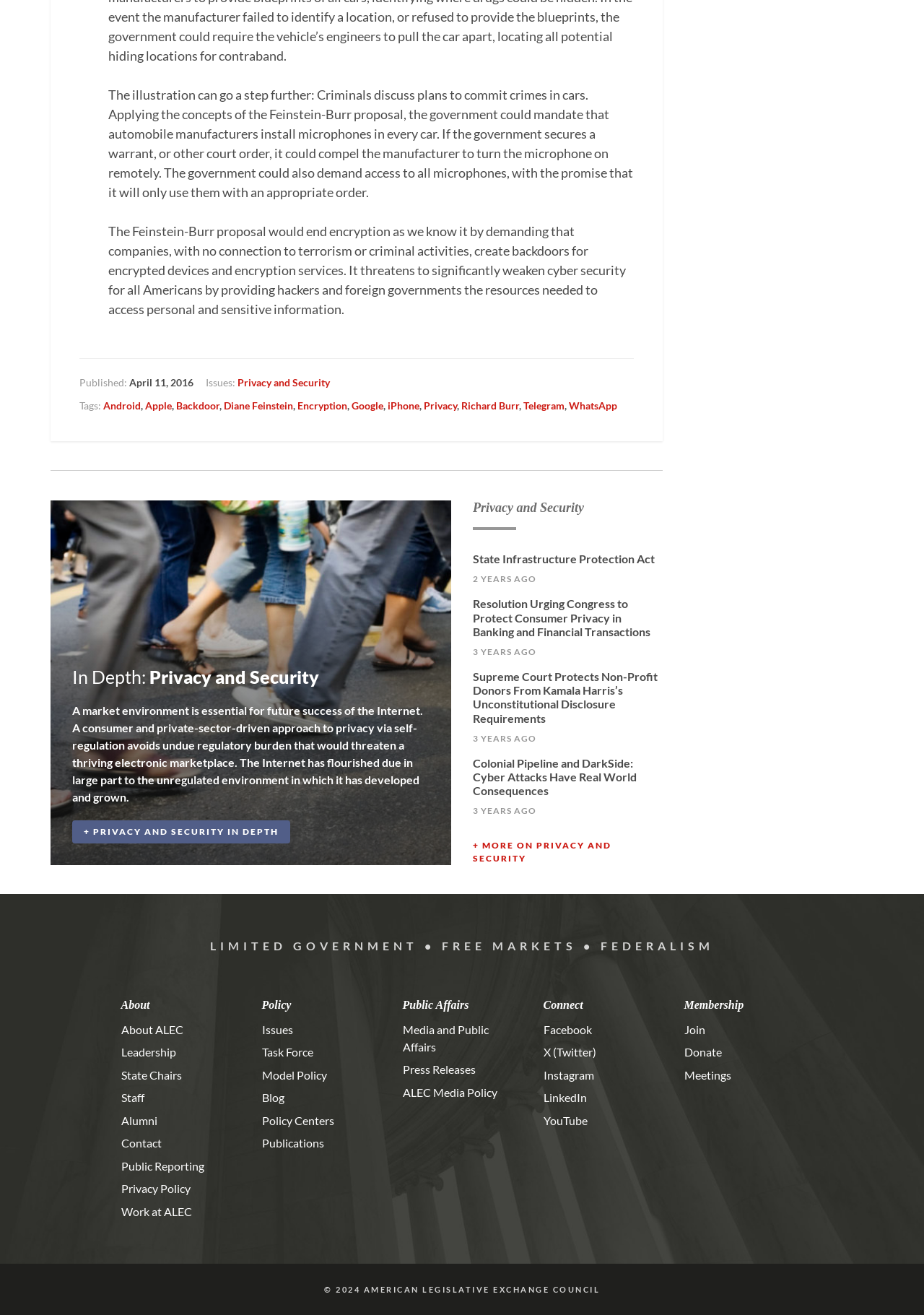What is the purpose of the webpage?
Respond to the question with a well-detailed and thorough answer.

The purpose of the webpage can be determined by reading the headings and subheadings on the webpage. The headings 'Policy', 'Public Affairs', and 'Membership' suggest that the webpage is providing information on policy issues and related topics.